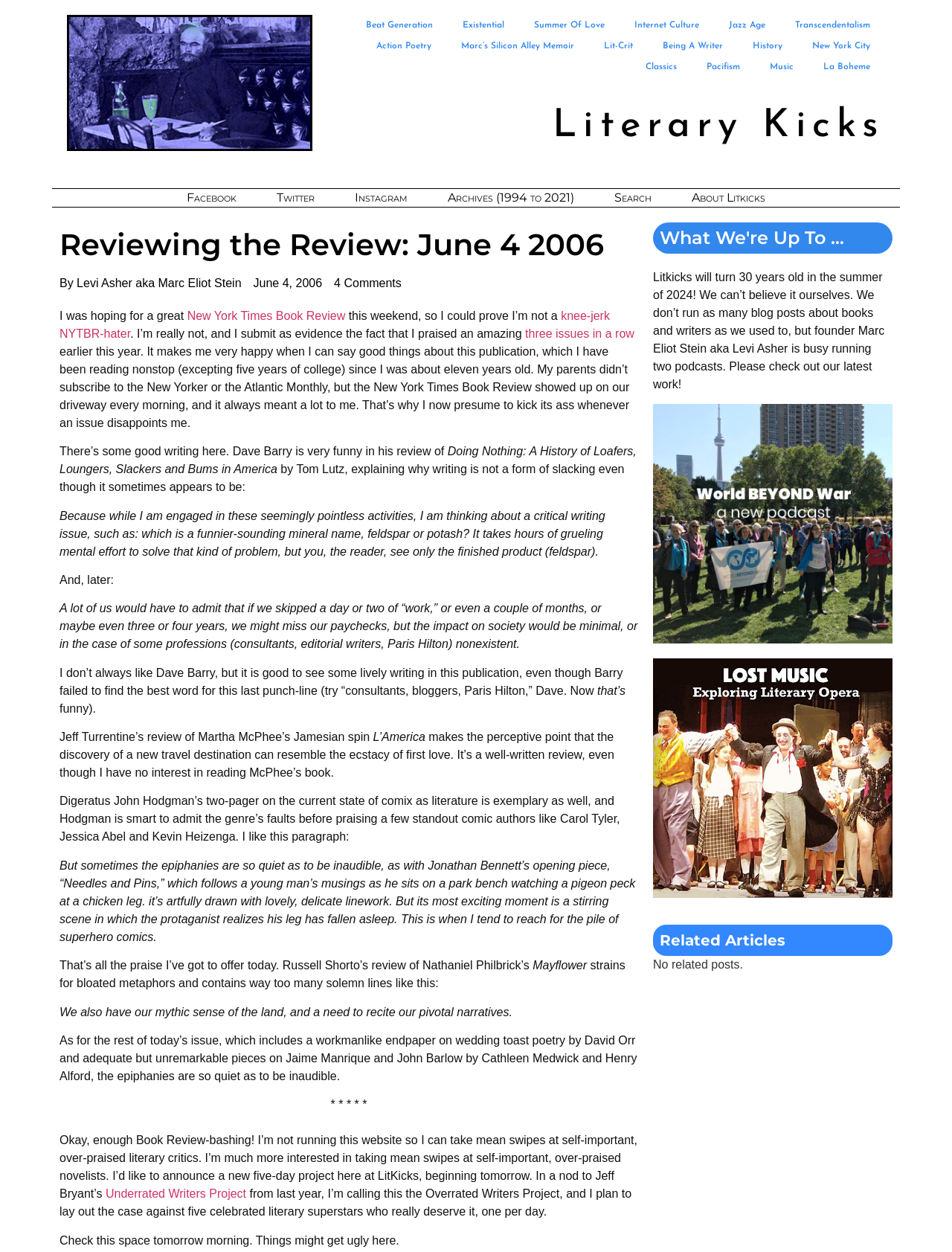Provide your answer to the question using just one word or phrase: What is the name of the website?

Literary Kicks